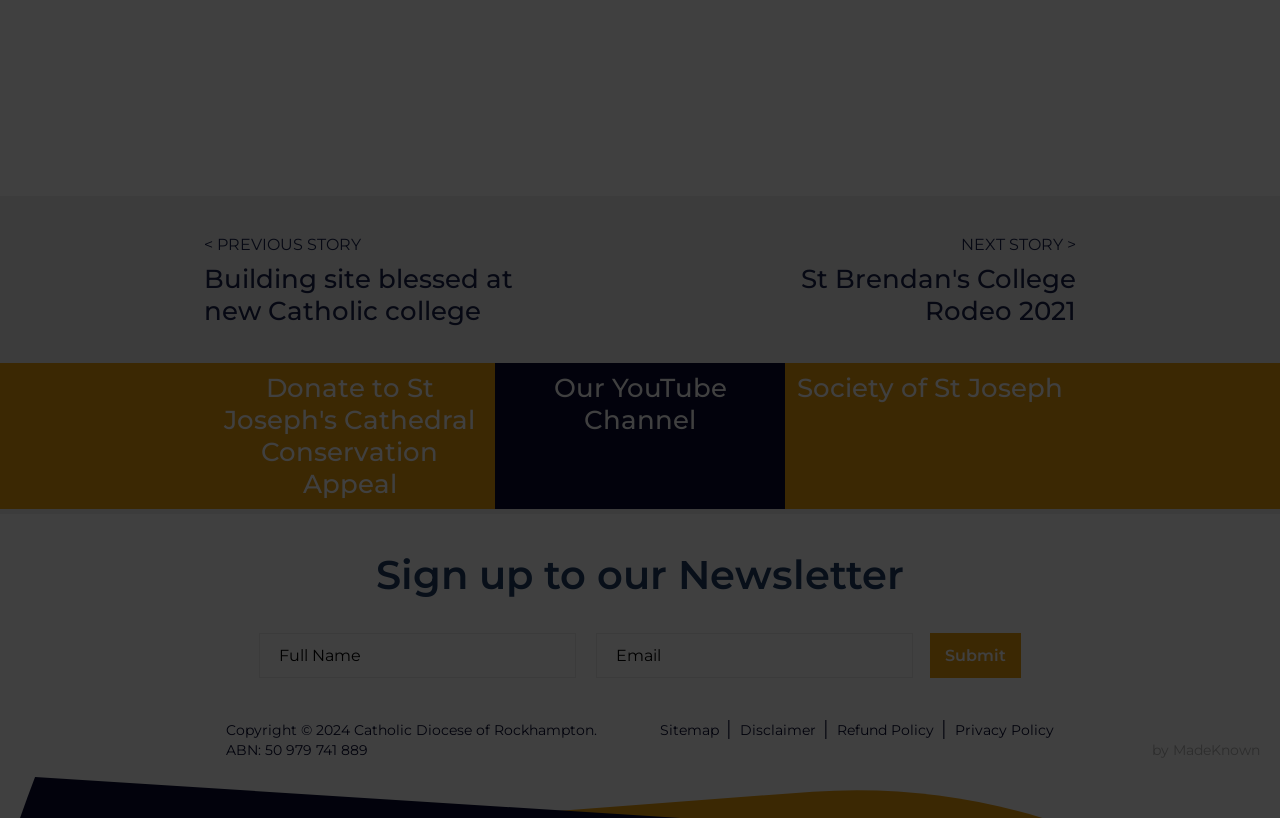How many links are there in the footer?
Observe the image and answer the question with a one-word or short phrase response.

5